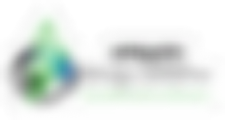Describe every detail you can see in the image.

The image features the logo of a company focused on energy solutions, characterized by a sleek, modern design that incorporates elements symbolizing sustainability and efficiency. The logo blends various shades of green, blue, and gray, representing eco-friendliness and innovation. This design likely conveys the company’s commitment to providing energy-saving services and promoting a greener planet. The name "Utility Saving Solutions" is prominently featured, highlighting their mission to deliver cost-effective energy solutions to various sectors, including public agencies, businesses, and educational facilities.